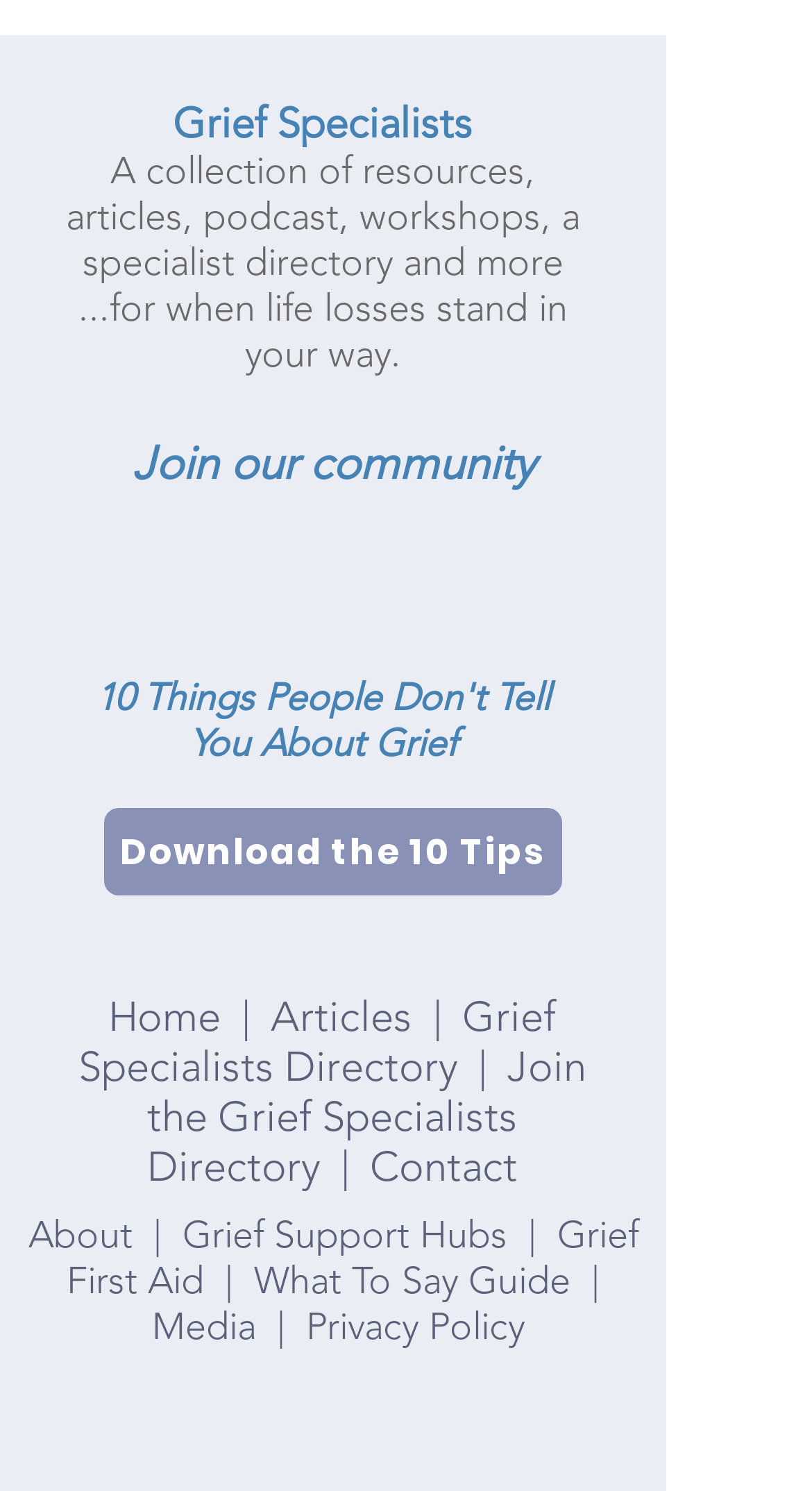Provide the bounding box coordinates for the UI element that is described as: "Evaluation".

None